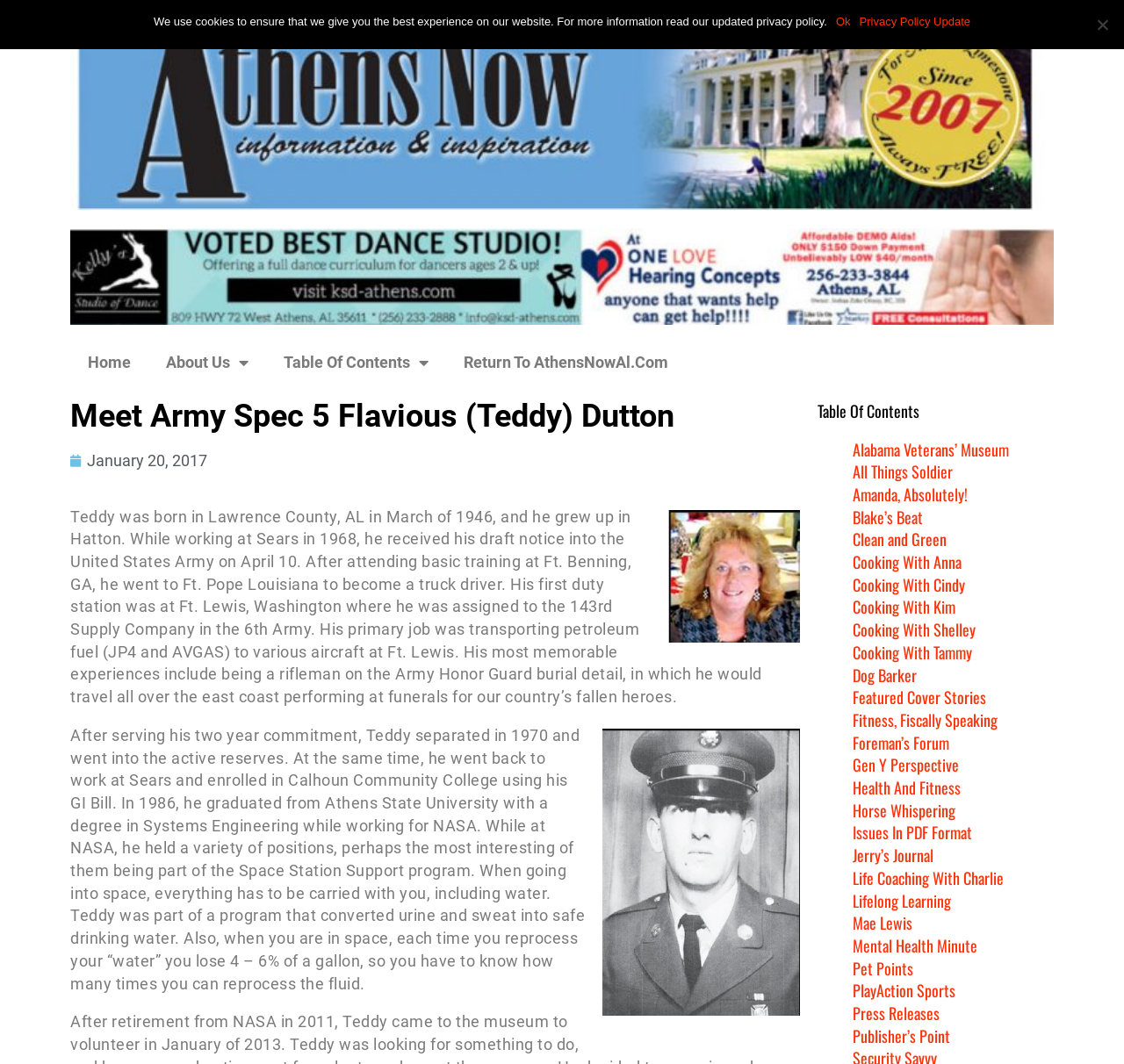Bounding box coordinates are specified in the format (top-left x, top-left y, bottom-right x, bottom-right y). All values are floating point numbers bounded between 0 and 1. Please provide the bounding box coordinate of the region this sentence describes: Foreman’s Forum

[0.759, 0.687, 0.845, 0.708]